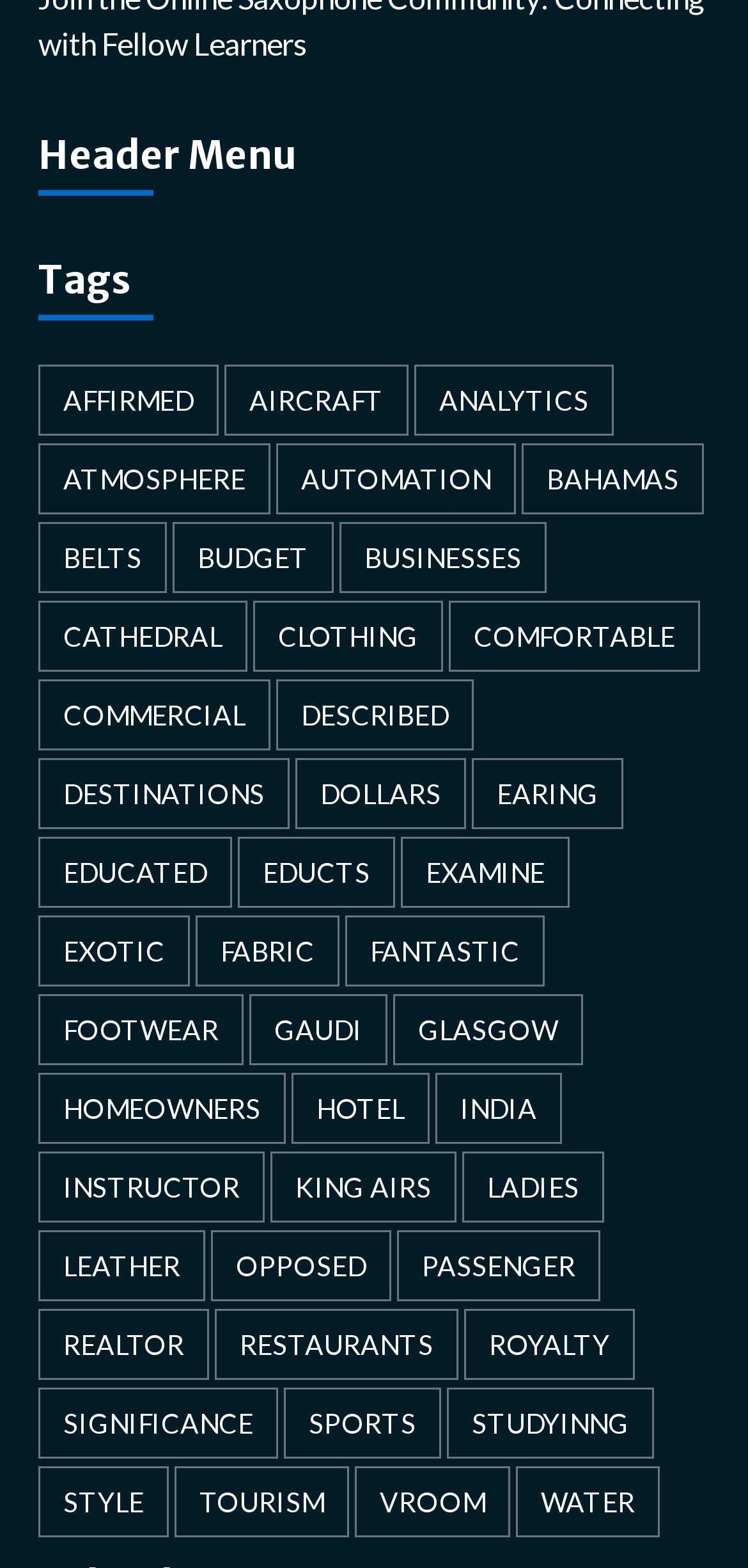Locate the bounding box of the UI element described in the following text: "india".

[0.582, 0.684, 0.751, 0.73]